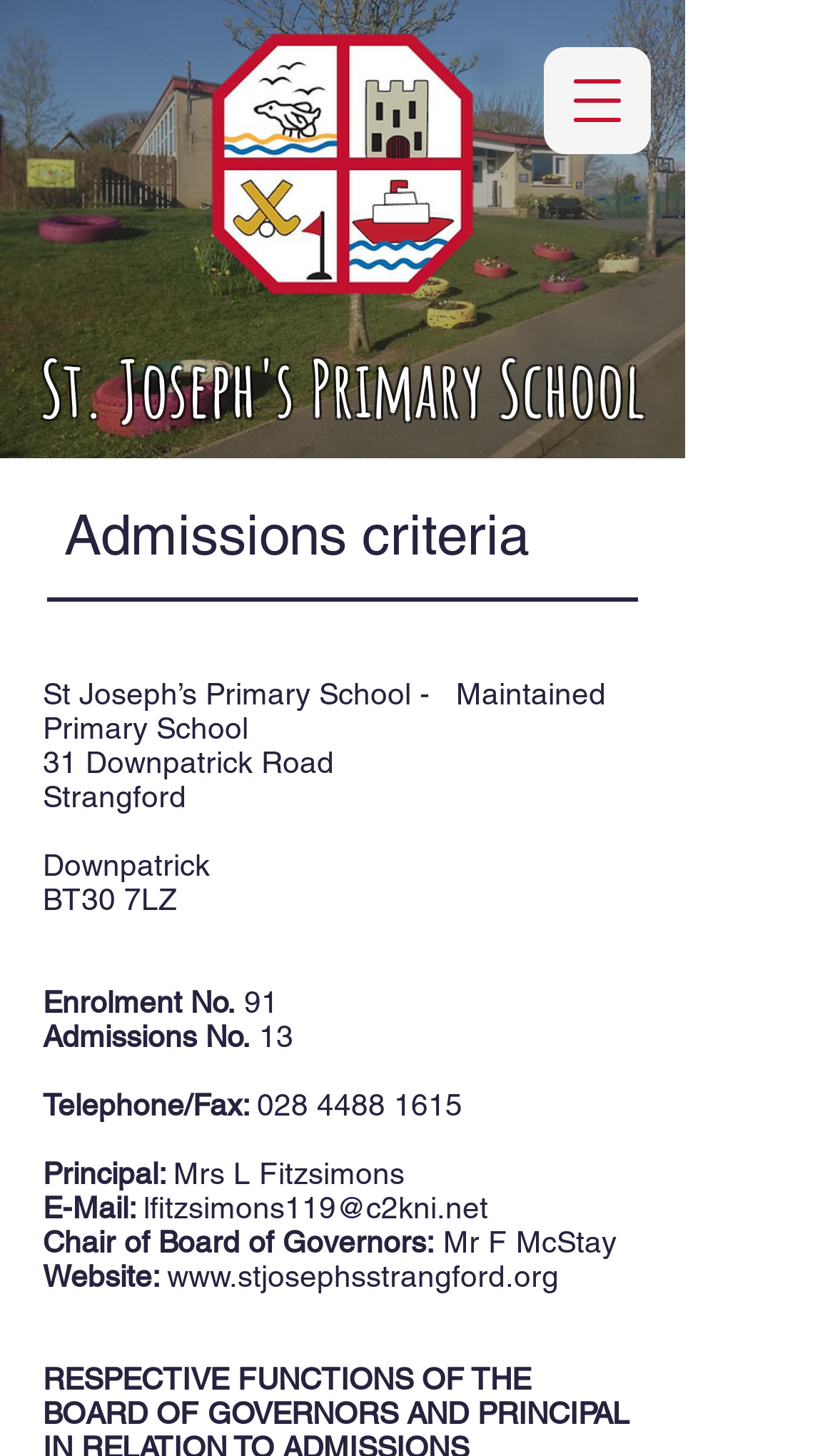What is the email address of the school?
Based on the image, respond with a single word or phrase.

lfitzsimons119@c2kni.net